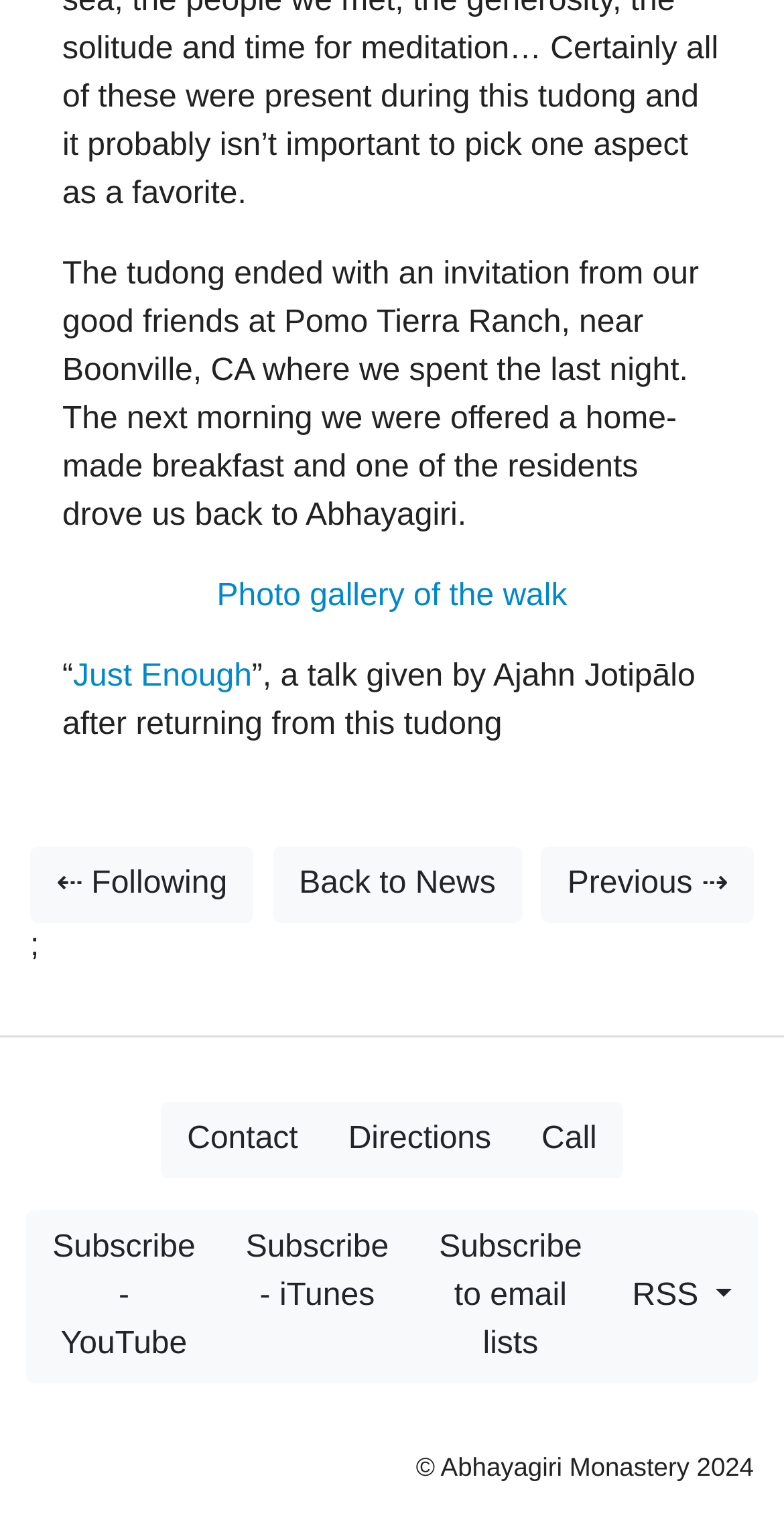Please determine the bounding box coordinates of the area that needs to be clicked to complete this task: 'search for something'. The coordinates must be four float numbers between 0 and 1, formatted as [left, top, right, bottom].

None